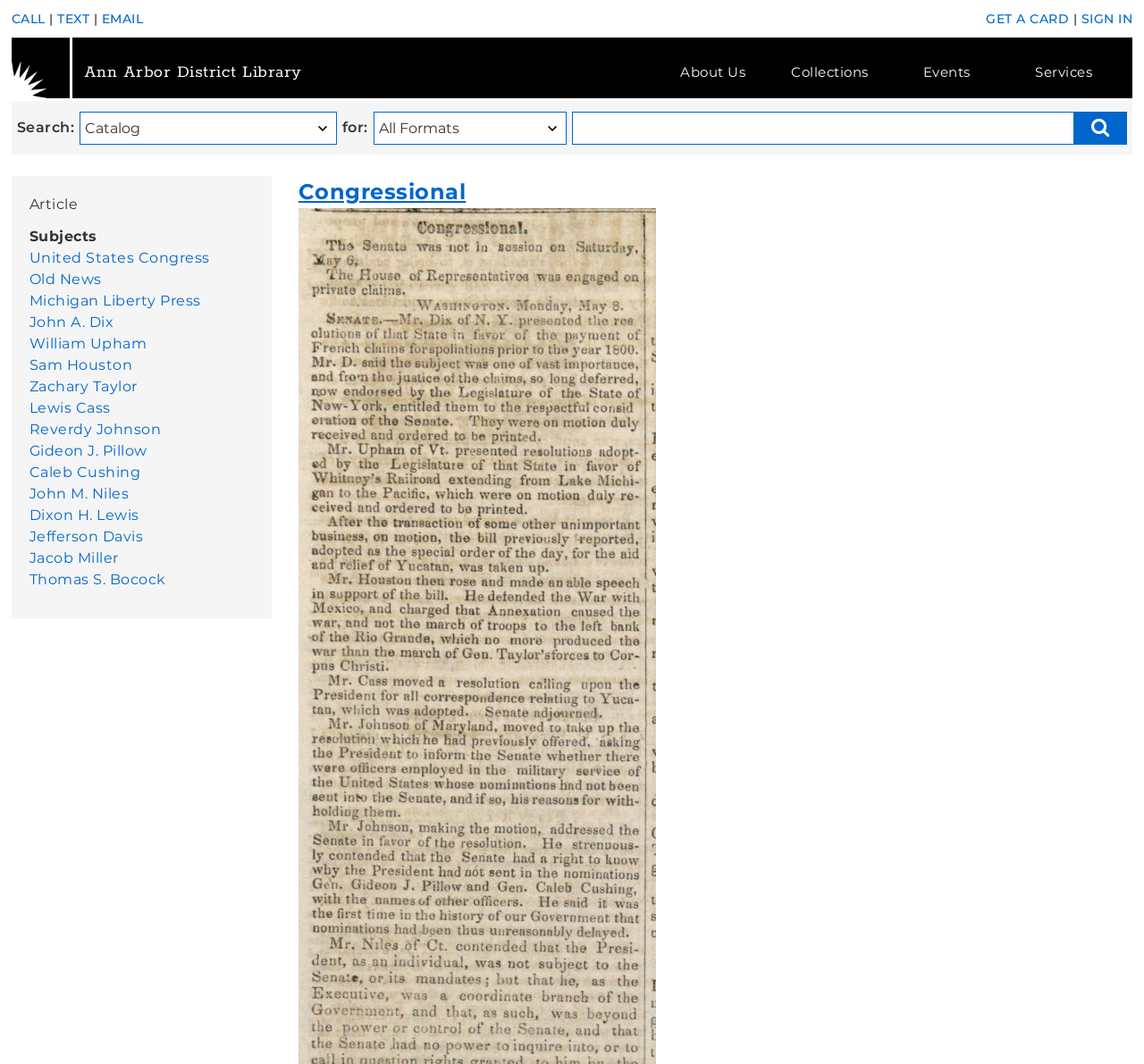What is the name of the library?
Answer with a single word or short phrase according to what you see in the image.

Ann Arbor District Library